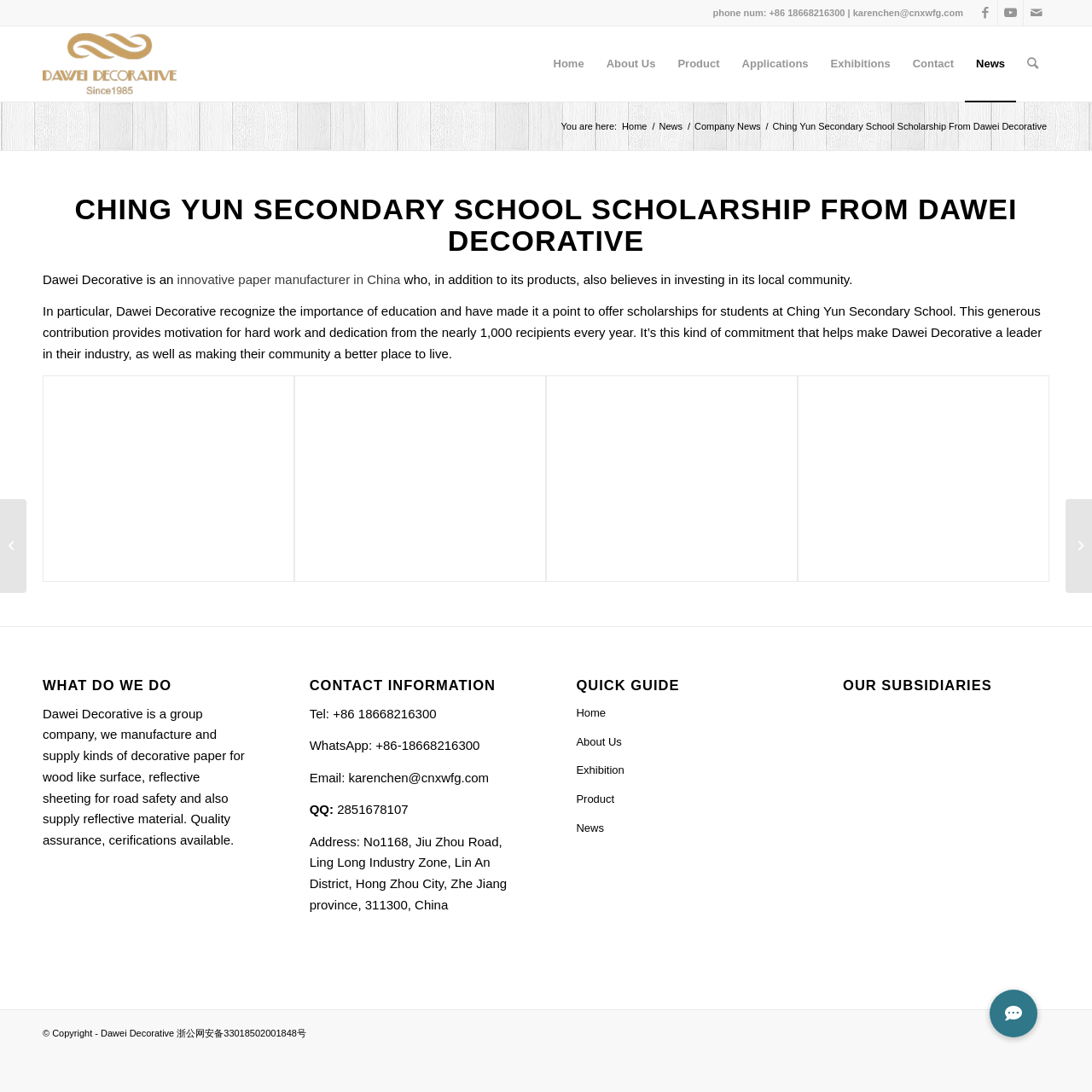Determine the bounding box coordinates of the clickable region to carry out the instruction: "Click the Facebook link".

[0.891, 0.0, 0.913, 0.023]